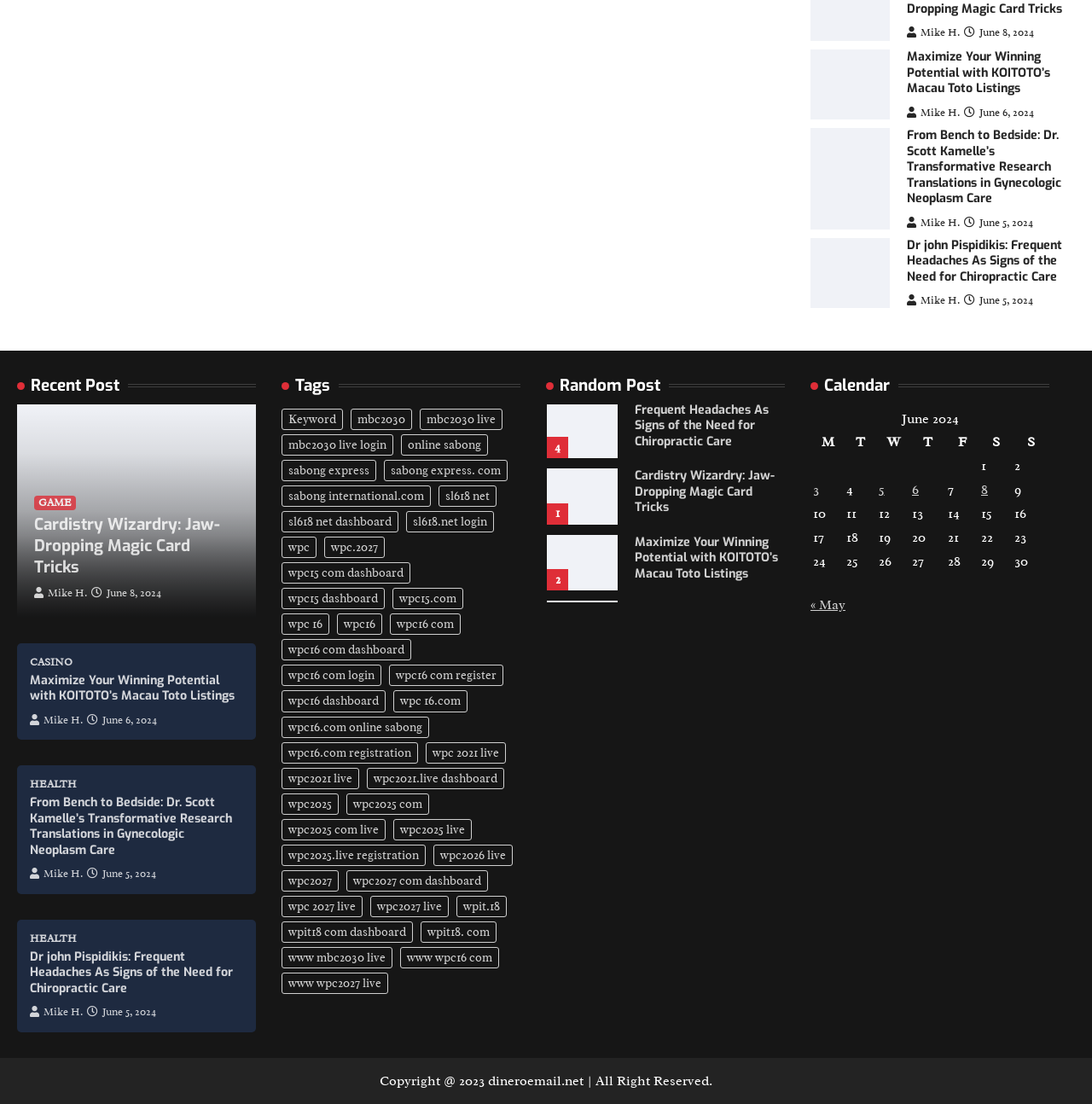Who is the author of the post 'Maximize Your Winning Potential with KOITOTO’s Macau Toto Listings'?
Please answer the question with as much detail and depth as you can.

I found that the post 'Maximize Your Winning Potential with KOITOTO’s Macau Toto Listings' has an author link ' Mike H.' below the post title, indicating that the author of this post is Mike H.